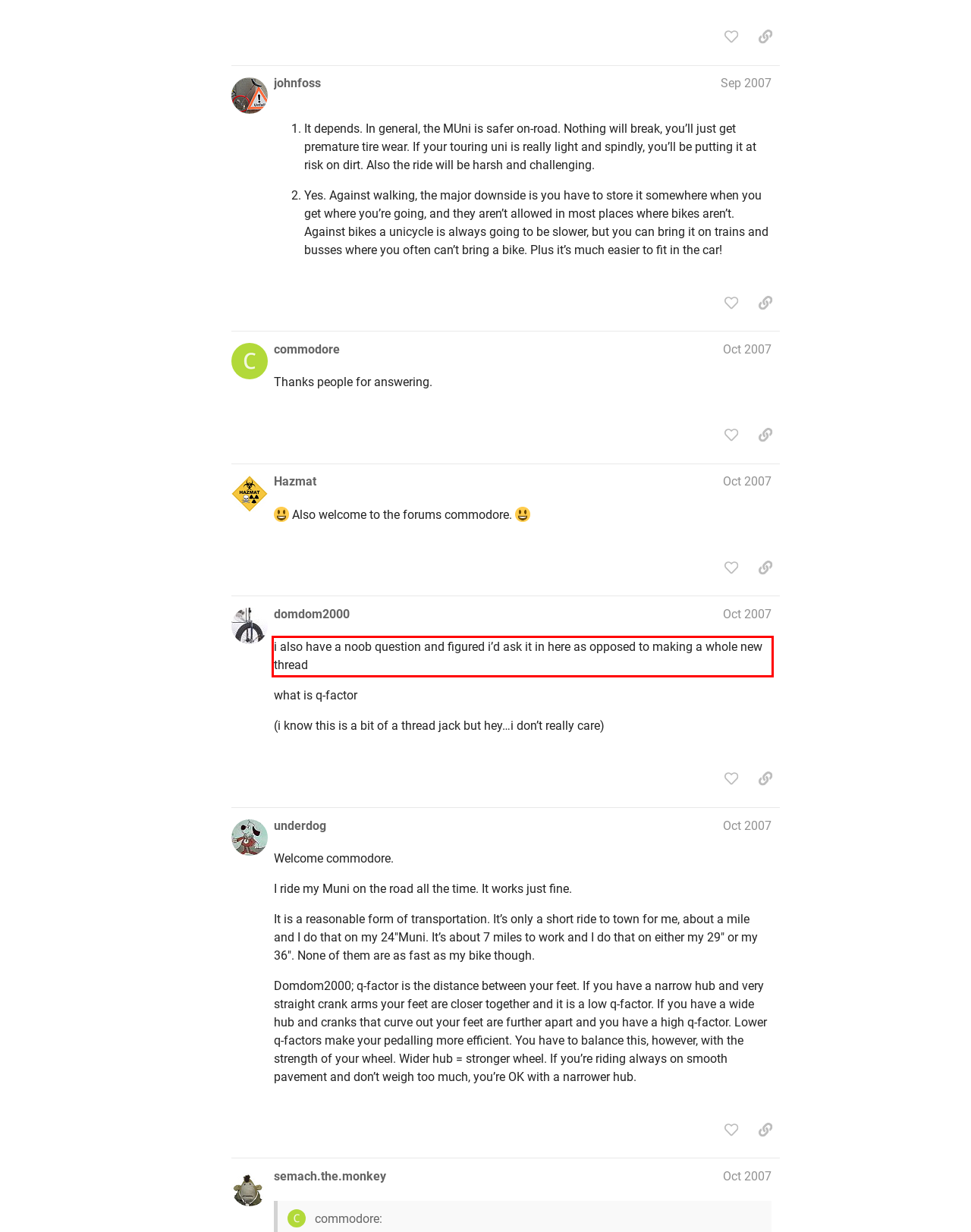Examine the webpage screenshot and use OCR to recognize and output the text within the red bounding box.

i also have a noob question and figured i’d ask it in here as opposed to making a whole new thread